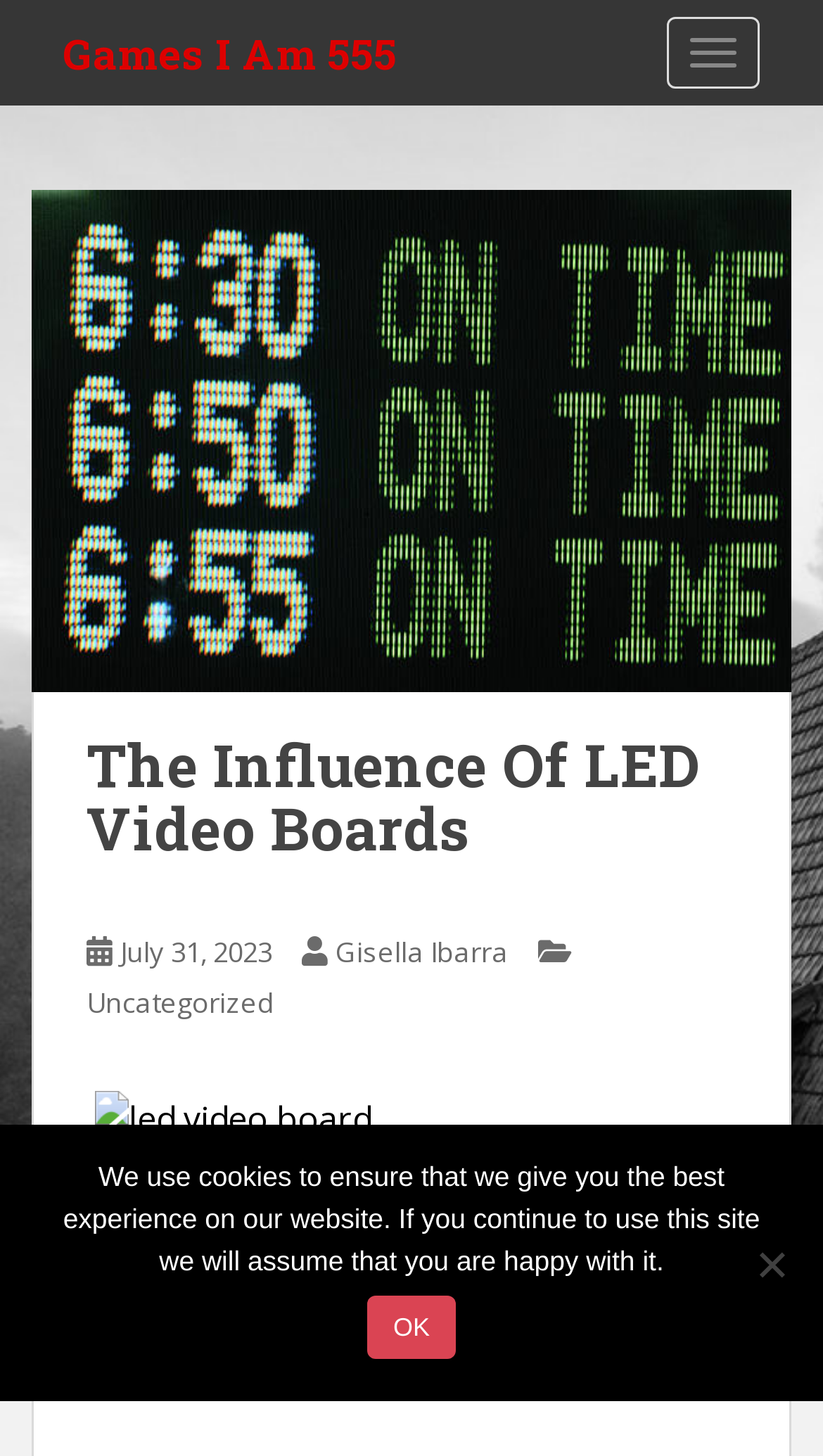Determine the bounding box coordinates for the area that should be clicked to carry out the following instruction: "Share on Pinterest".

[0.404, 0.9, 0.521, 0.943]